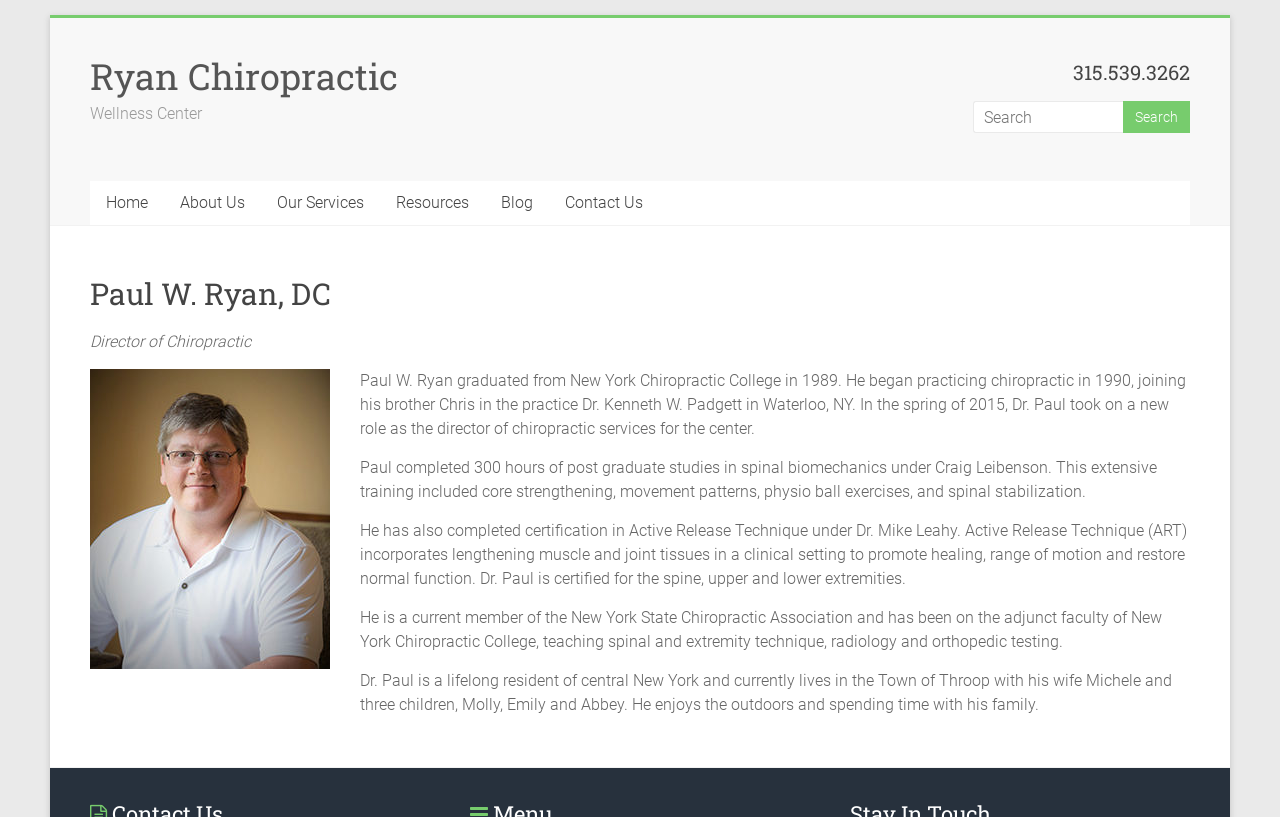Please specify the bounding box coordinates of the clickable region to carry out the following instruction: "Click the 'Home' link". The coordinates should be four float numbers between 0 and 1, in the format [left, top, right, bottom].

[0.07, 0.222, 0.128, 0.275]